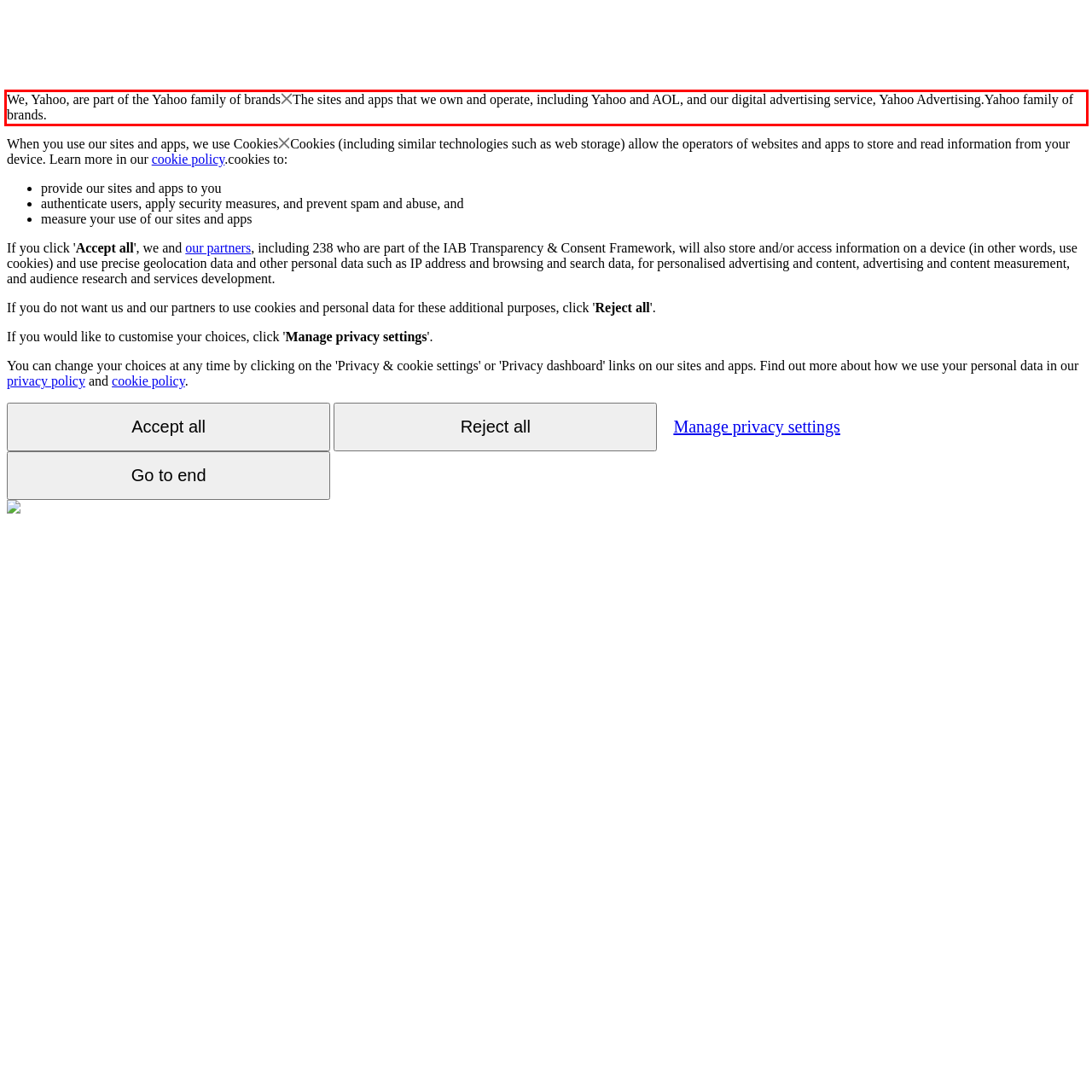You are looking at a screenshot of a webpage with a red rectangle bounding box. Use OCR to identify and extract the text content found inside this red bounding box.

We, Yahoo, are part of the Yahoo family of brandsThe sites and apps that we own and operate, including Yahoo and AOL, and our digital advertising service, Yahoo Advertising.Yahoo family of brands.